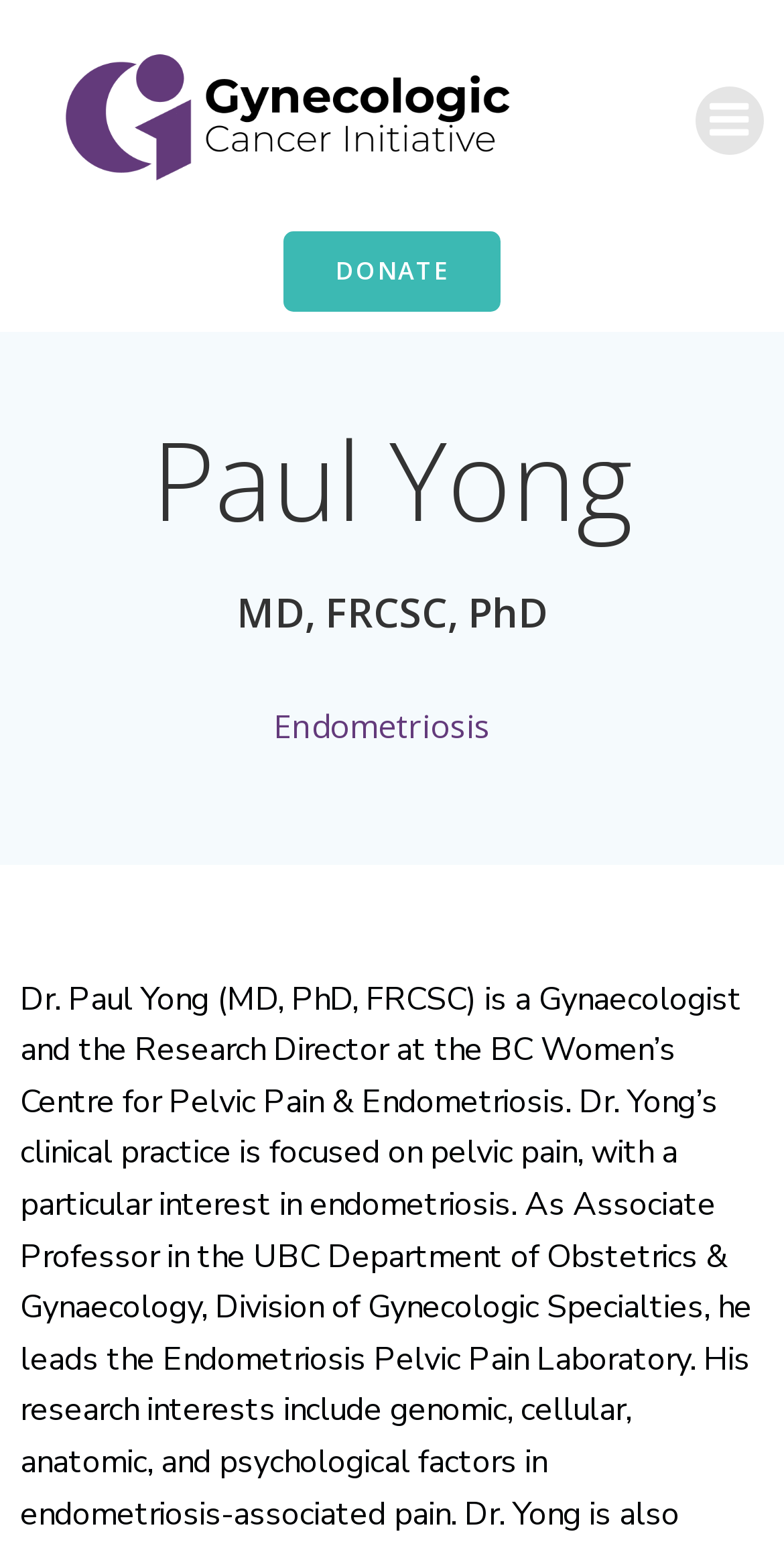Determine the bounding box for the UI element as described: "RSS-Feed abonnieren". The coordinates should be represented as four float numbers between 0 and 1, formatted as [left, top, right, bottom].

None